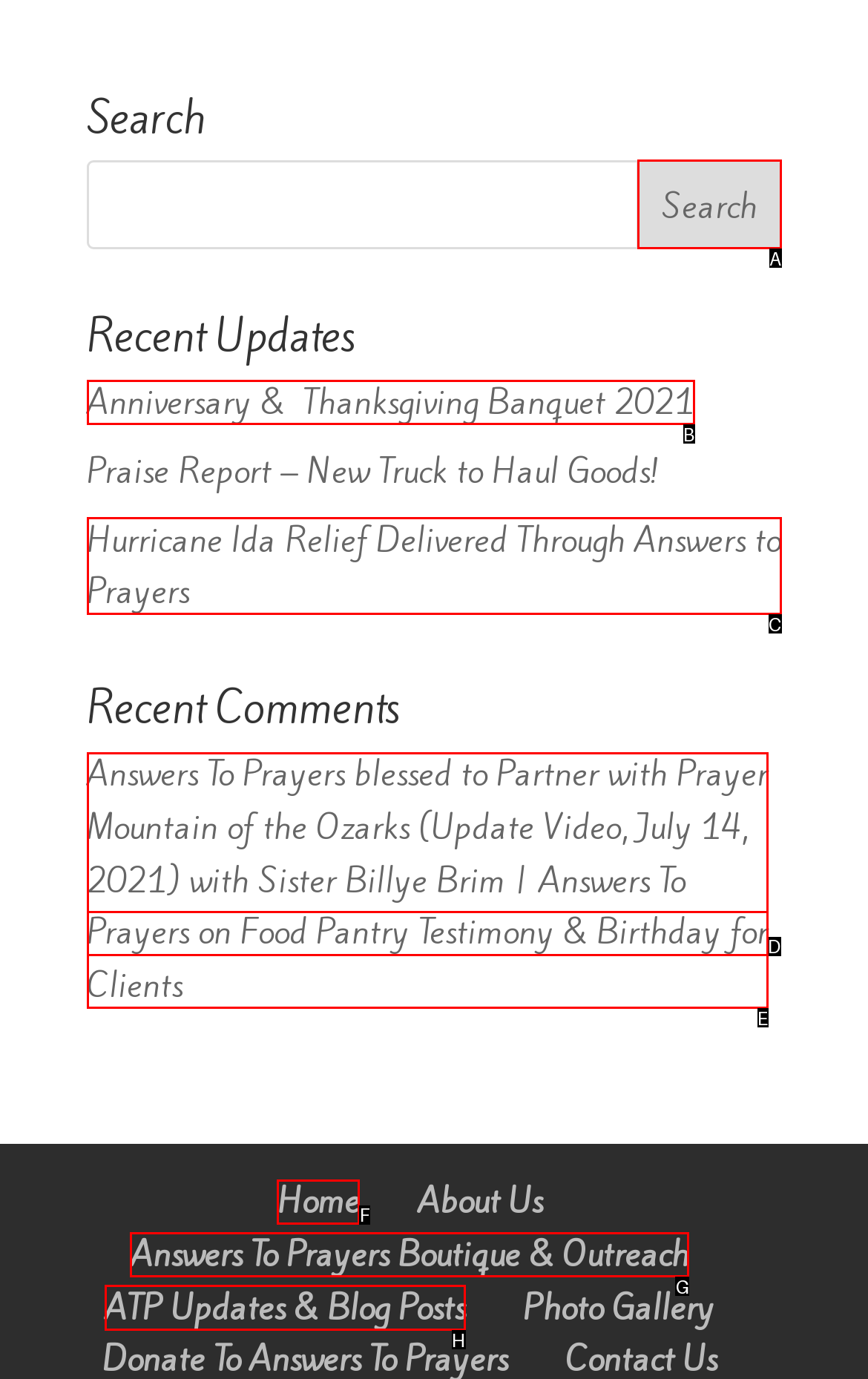For the instruction: Explore ATP Updates & Blog Posts, determine the appropriate UI element to click from the given options. Respond with the letter corresponding to the correct choice.

H